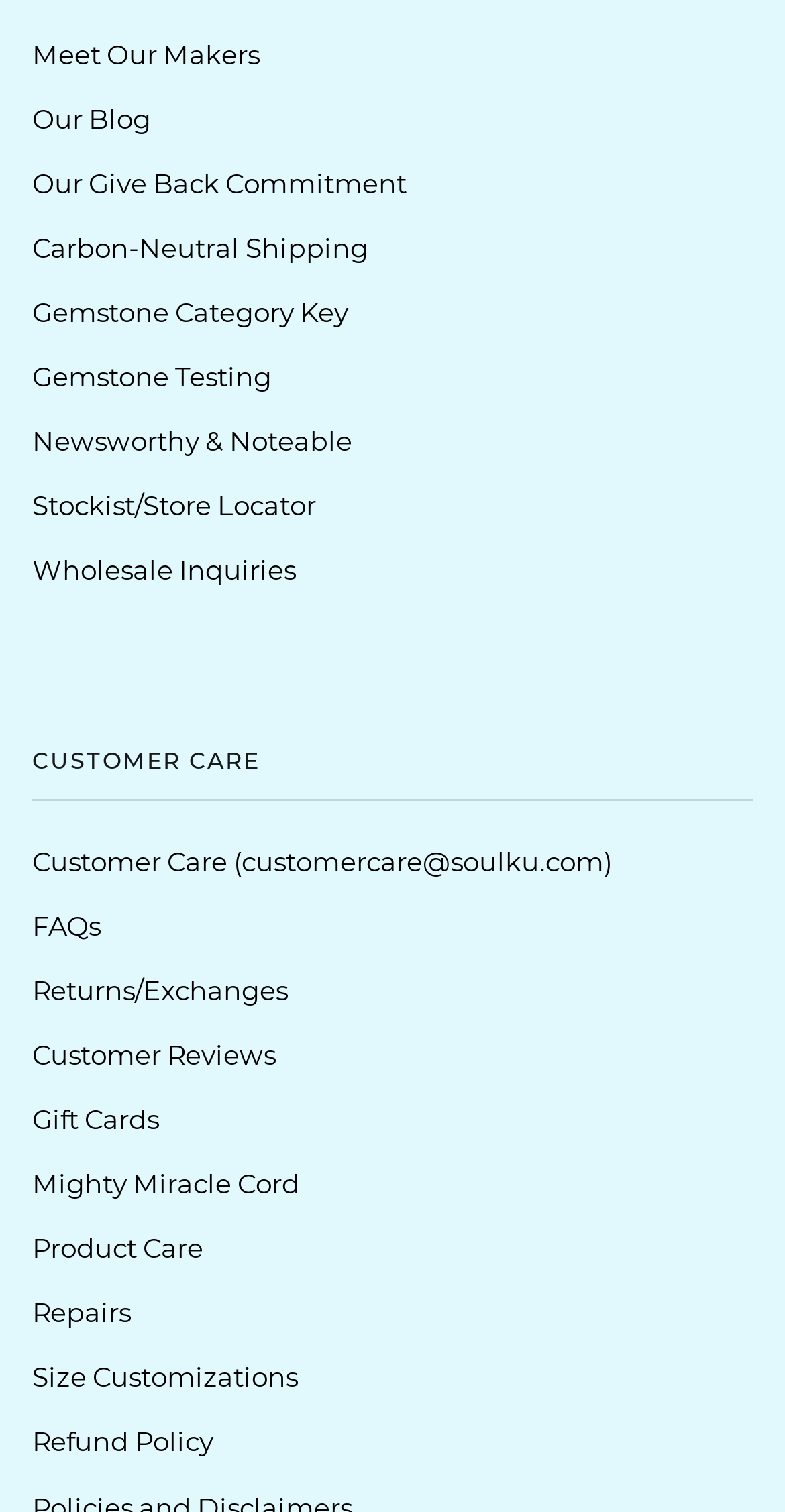Please identify the bounding box coordinates of the element I need to click to follow this instruction: "Read about 'Share of Cost'".

None